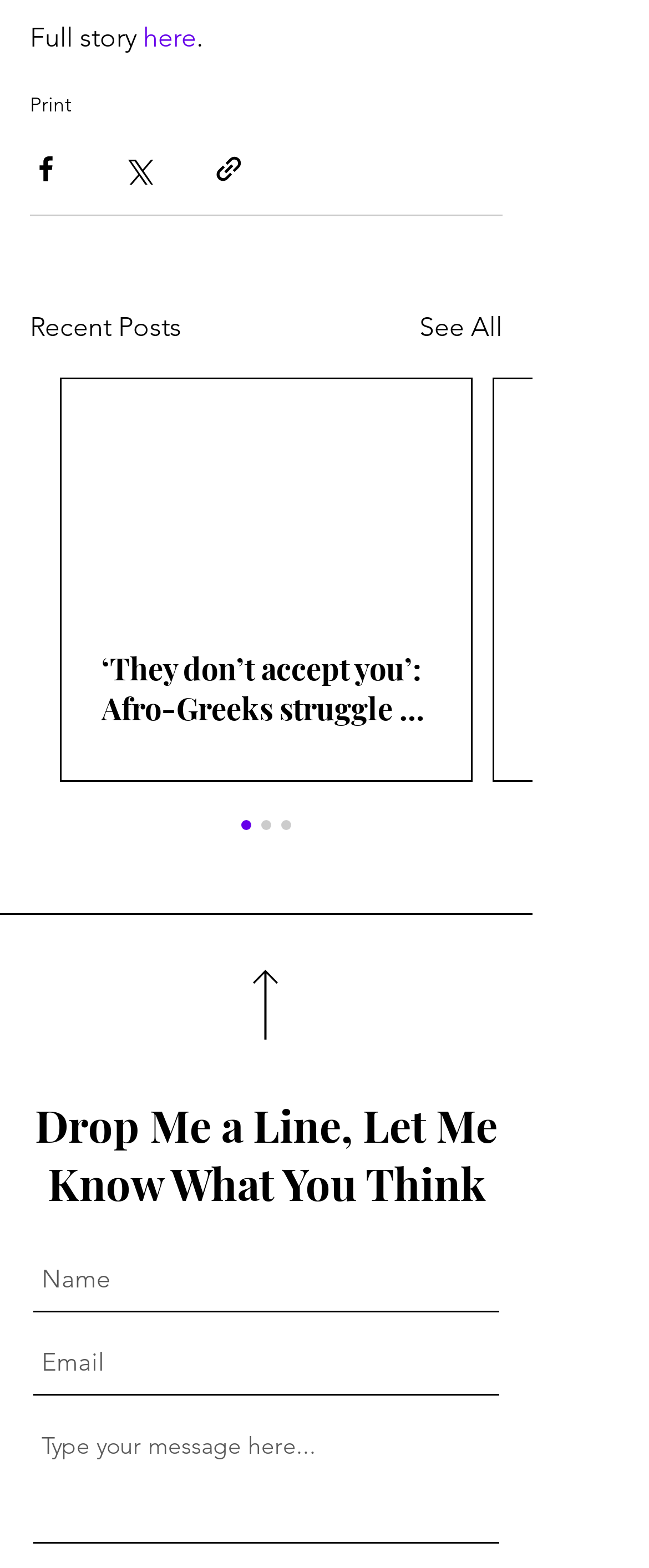Please mark the bounding box coordinates of the area that should be clicked to carry out the instruction: "Click on 'here'".

[0.221, 0.014, 0.303, 0.034]